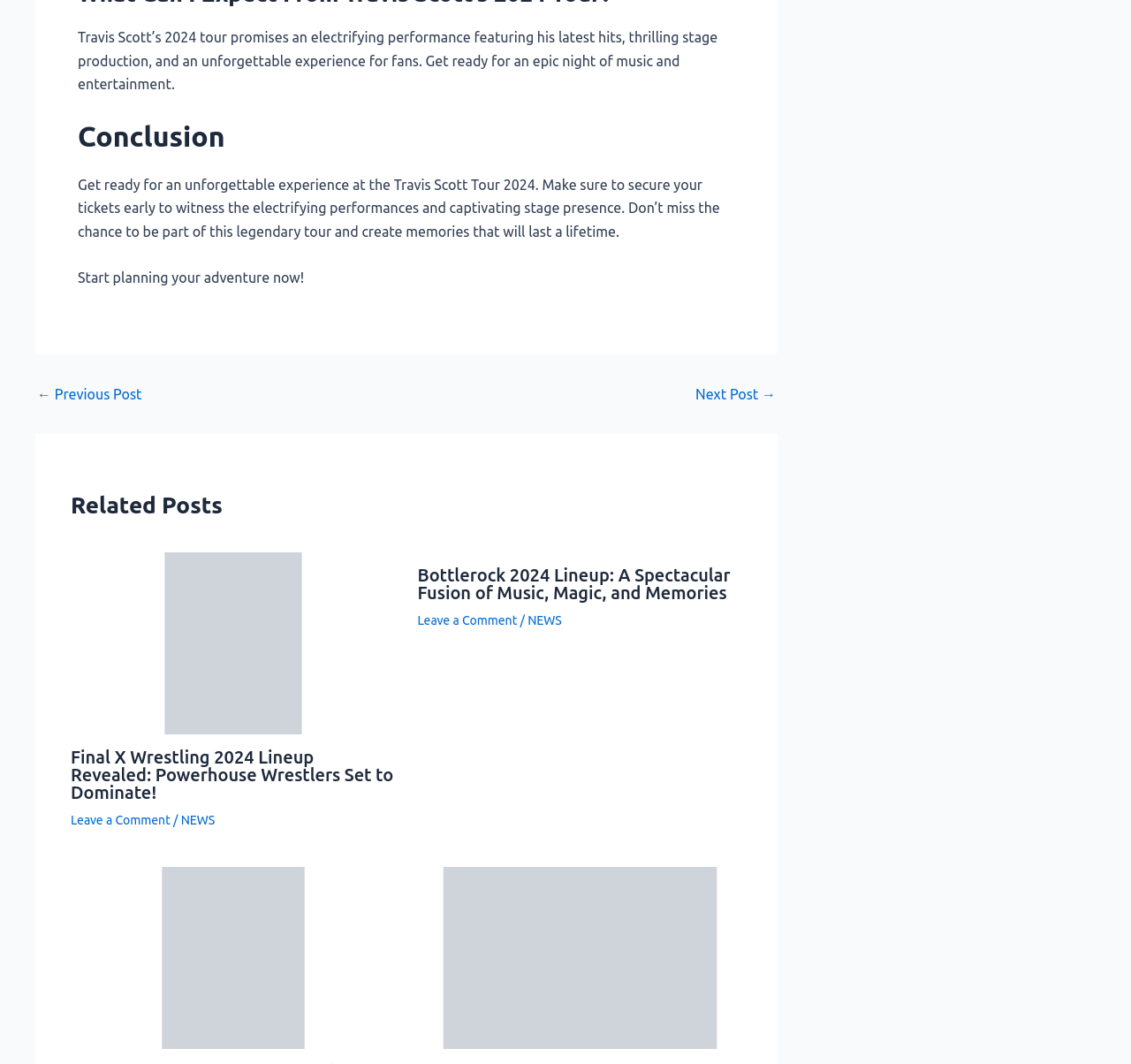Please specify the bounding box coordinates of the area that should be clicked to accomplish the following instruction: "Read more about Camp Flog Gnaw 2024 Lineup: Unveiling the Ultimate Music Experience". The coordinates should consist of four float numbers between 0 and 1, i.e., [left, top, right, bottom].

[0.369, 0.891, 0.656, 0.906]